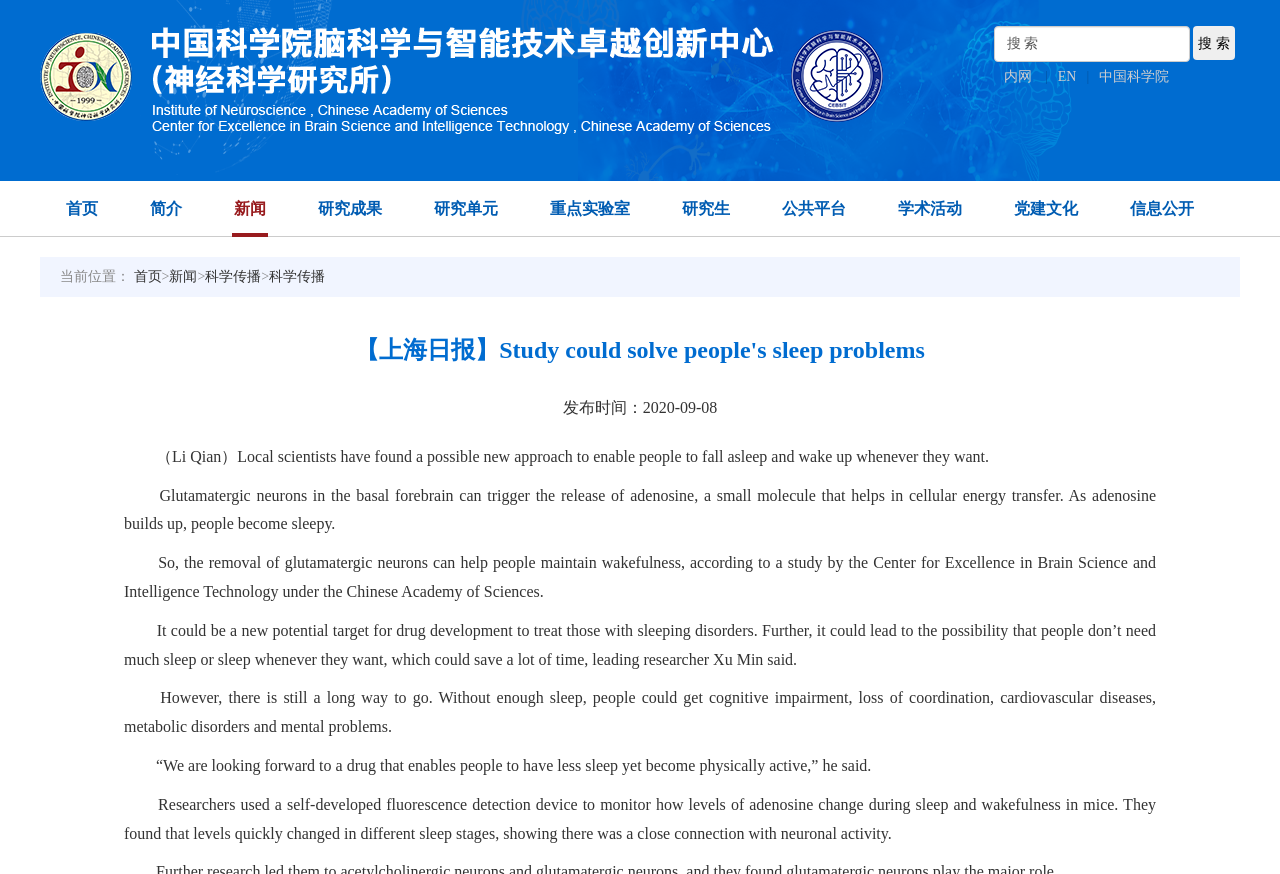Summarize the webpage in an elaborate manner.

This webpage is about a scientific study on sleep problems, specifically a new approach to enable people to fall asleep and wake up whenever they want. The page is divided into several sections. At the top, there is a banner with a link and an image. Below the banner, there is a search bar with a text box and a search button. To the right of the search bar, there are several links, including "内网" (intranet), "EN" (English), and "中国科学院" (Chinese Academy of Sciences).

On the left side of the page, there is a navigation menu with several links, including "首页" (home), "简介" (introduction), "新闻" (news), "研究成果" (research results), and others. Below the navigation menu, there is a section showing the current location, with links to "首页" and "新闻".

The main content of the page is an article about the scientific study. The article has a heading "【上海日报】Study could solve people's sleep problems" and is divided into several paragraphs. The paragraphs describe the study's findings, including the role of glutamatergic neurons in the basal forebrain and the potential for developing a drug to treat sleeping disorders. The article also quotes the lead researcher, Xu Min, and mentions the potential benefits and risks of the research.

Throughout the article, there are several static text elements, including the publication date "2020-09-08" and the author's name "Li Qian". The text is arranged in a clear and readable format, with headings and paragraphs separated by blank lines.